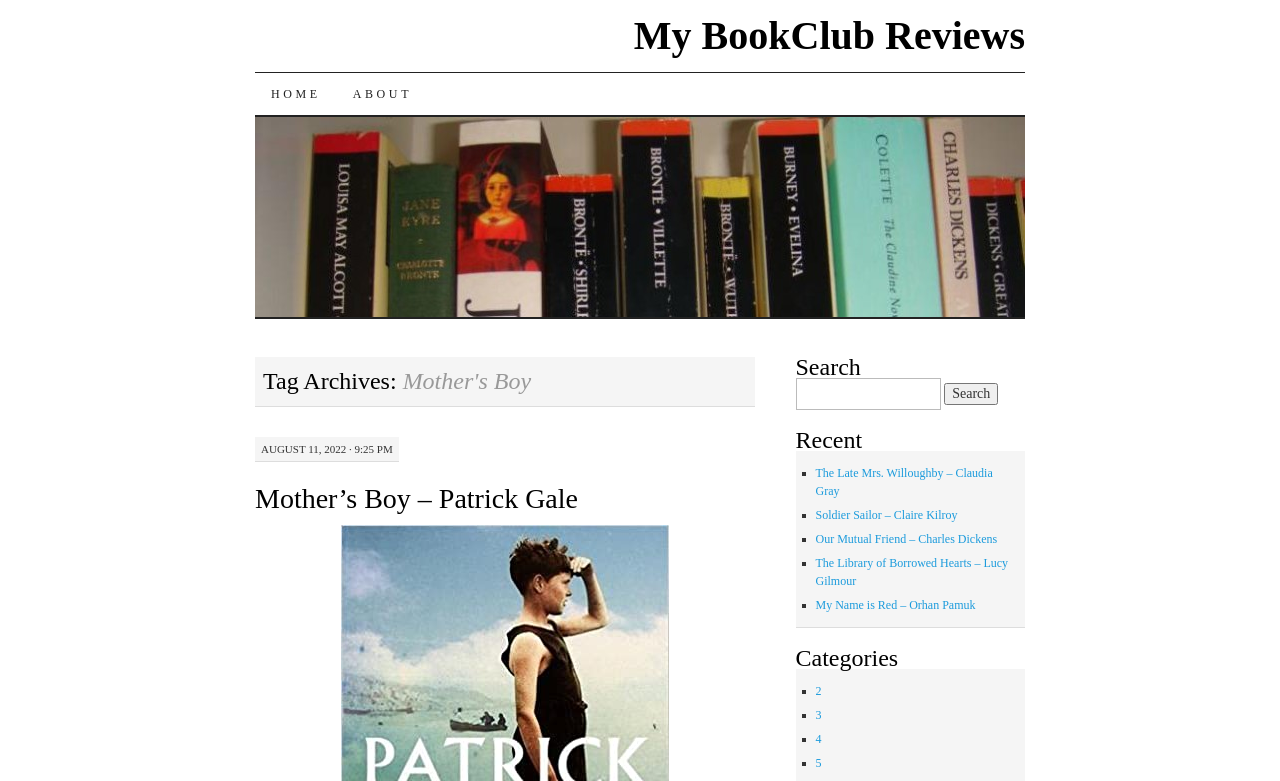Extract the top-level heading from the webpage and provide its text.

Tag Archives: Mother's Boy